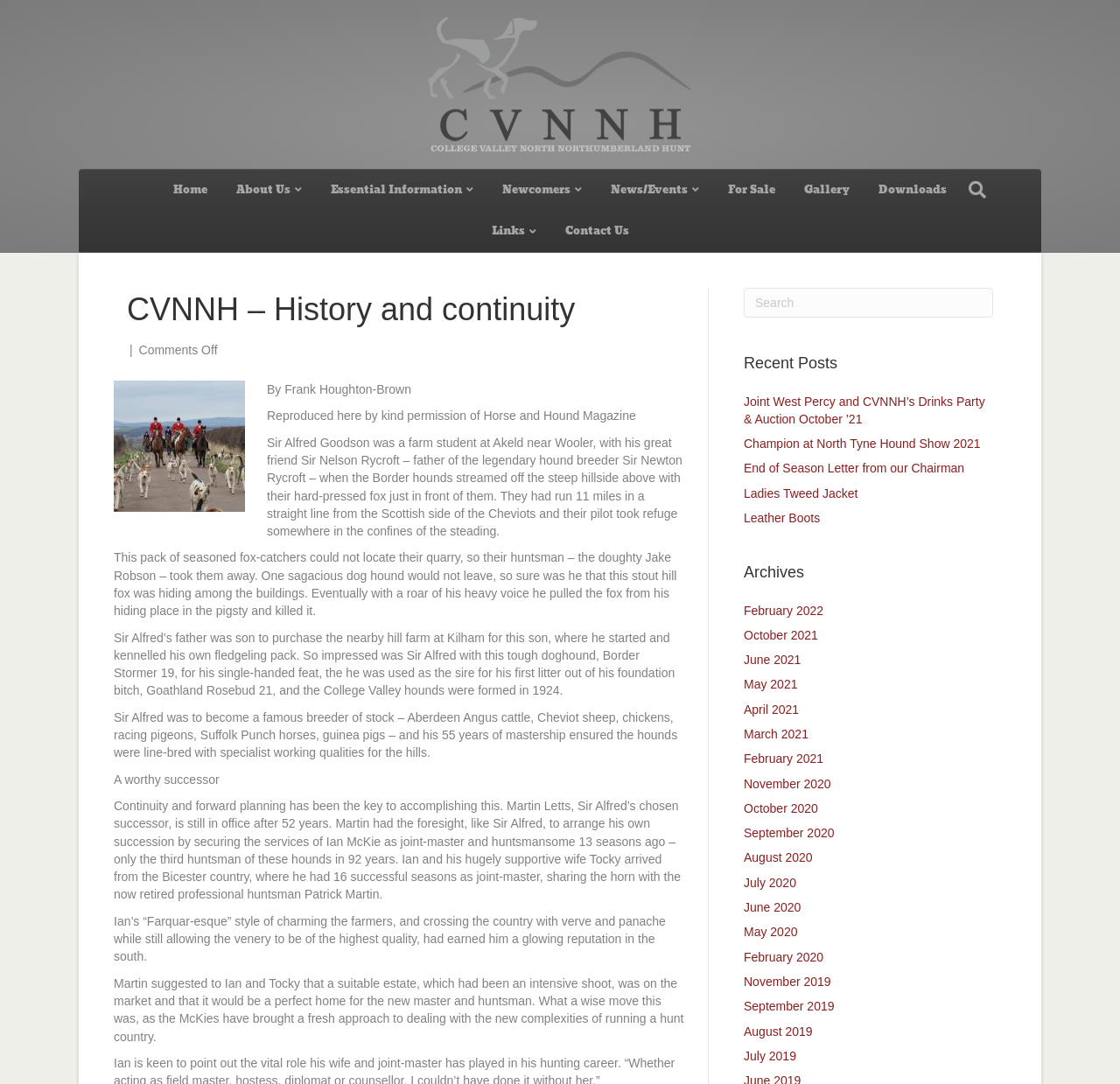Can you determine the bounding box coordinates of the area that needs to be clicked to fulfill the following instruction: "Search for something"?

[0.859, 0.161, 0.887, 0.19]